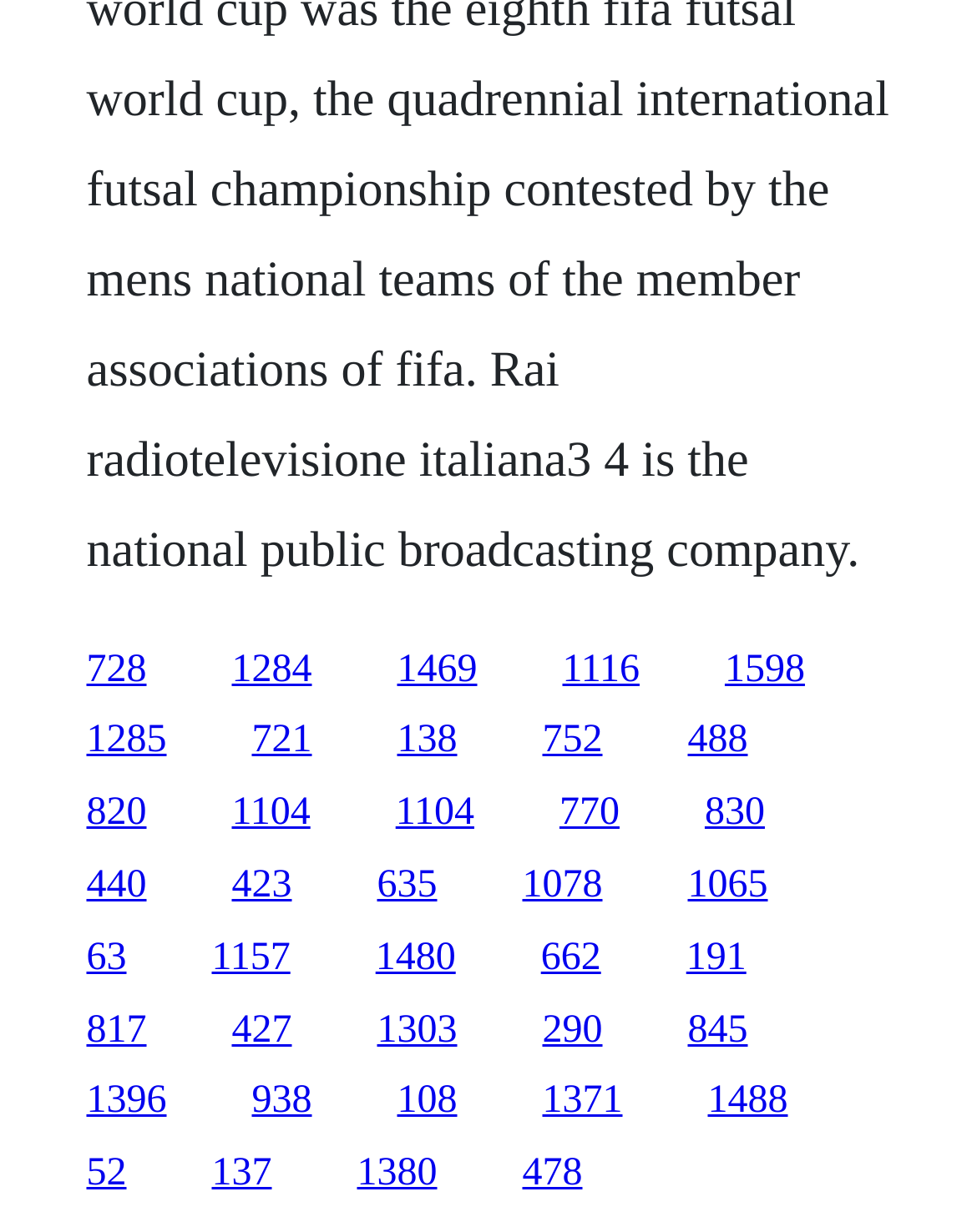Indicate the bounding box coordinates of the element that must be clicked to execute the instruction: "click the first link". The coordinates should be given as four float numbers between 0 and 1, i.e., [left, top, right, bottom].

[0.088, 0.526, 0.15, 0.56]